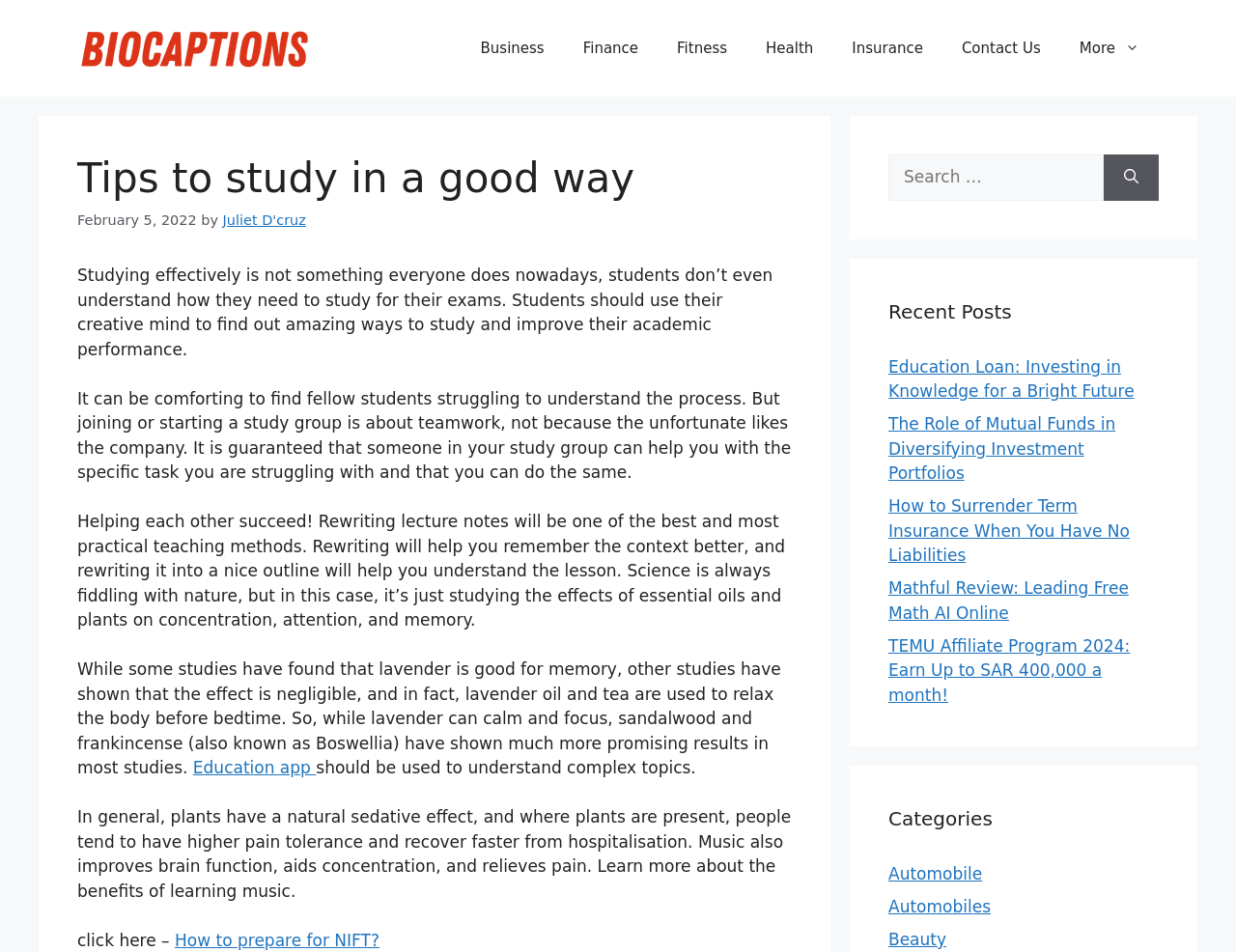What is the purpose of rewriting lecture notes?
Based on the image, answer the question with as much detail as possible.

According to the article, rewriting lecture notes is a practical teaching method that helps to remember the context better and understand the lesson. This is mentioned in the third paragraph of the article.